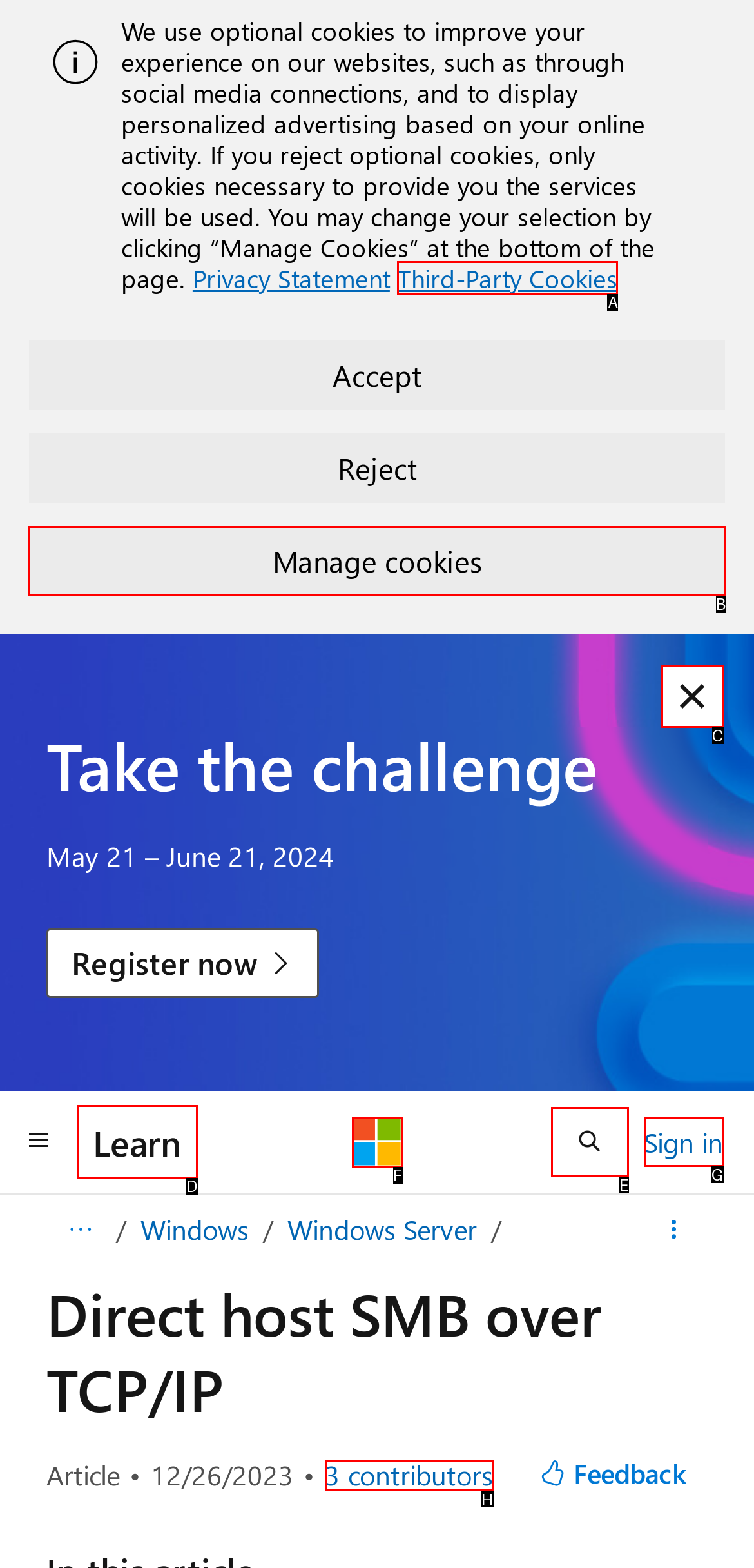Which choice should you pick to execute the task: View all contributors
Respond with the letter associated with the correct option only.

H